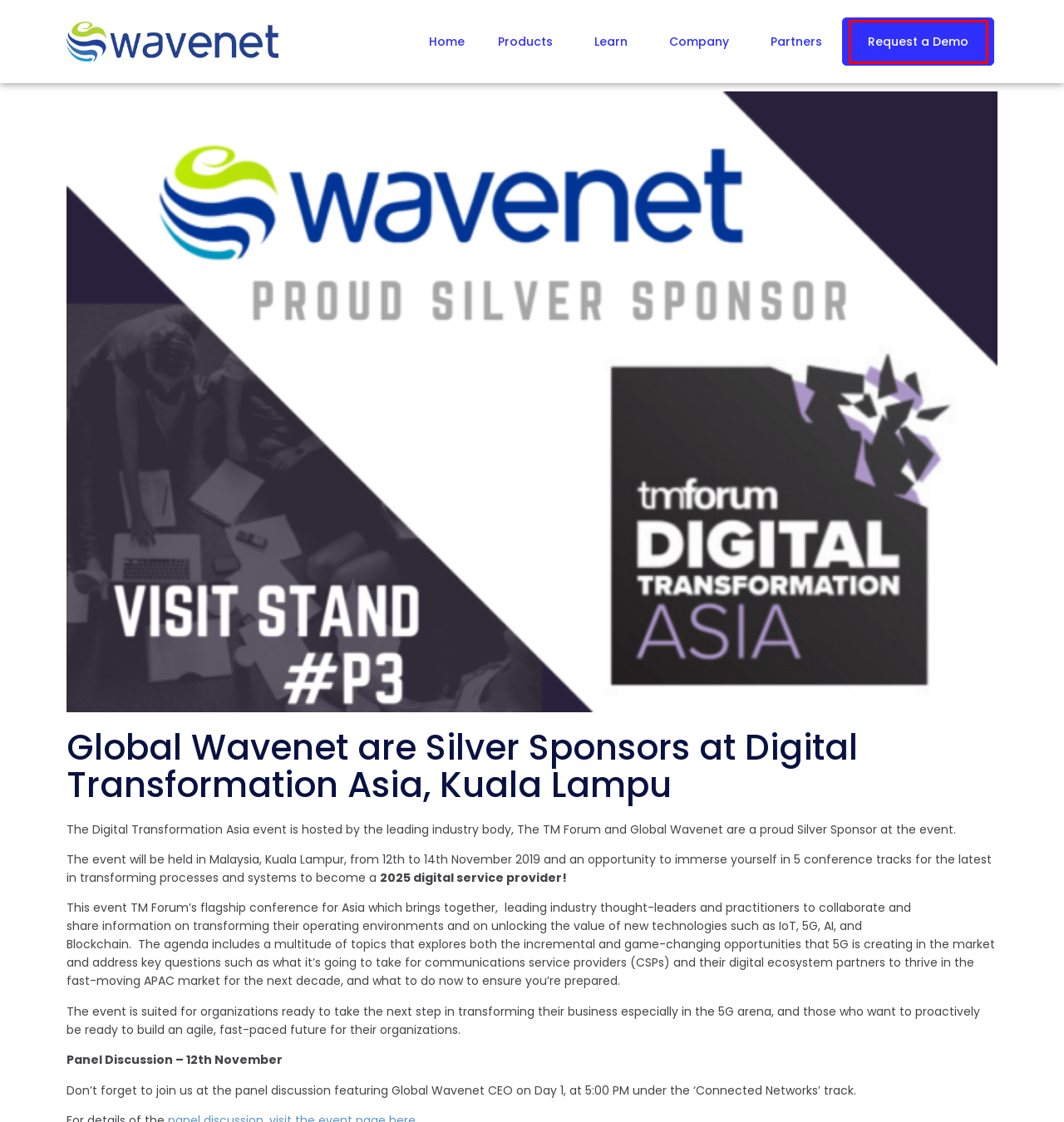Review the screenshot of a webpage that includes a red bounding box. Choose the most suitable webpage description that matches the new webpage after clicking the element within the red bounding box. Here are the candidates:
A. Request a Demo : Experience the cutting-edge technologies in Telco & DevOps
B. Stay Updated with the Latest Industry Insights in Telco and DevOps
C. Service Delivery Platform - Wavenet
D. Empower Campaigns & Achieve Faster Return on Investment with a Multichannel Campaign Manager
E. Partners  - Wavenet
F. Terms of Use - Wavenet
G. Privacy Policy - Wavenet
H. Transforming Businesses with Innovative Solutions I Wavenet

A